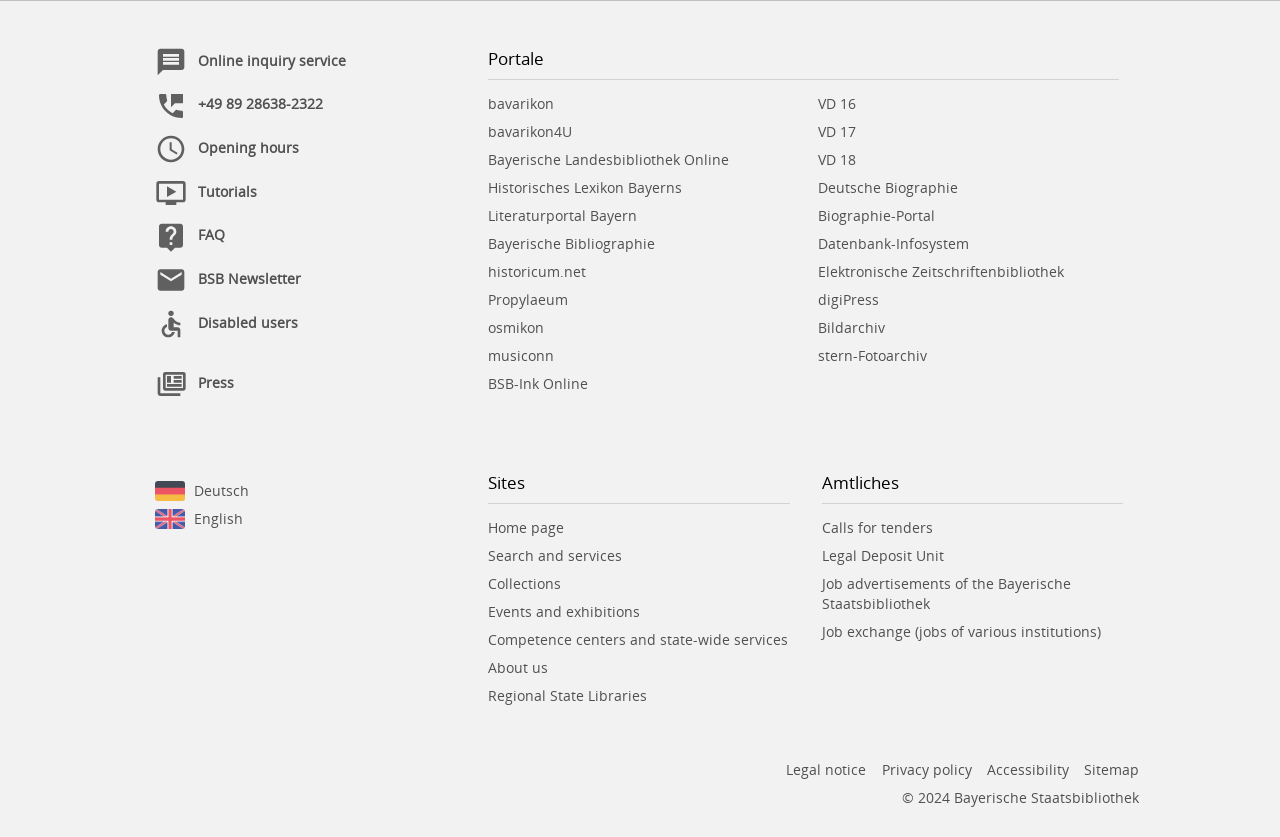Locate the bounding box of the UI element described in the following text: "Competence centers and state-wide services".

[0.382, 0.753, 0.616, 0.776]